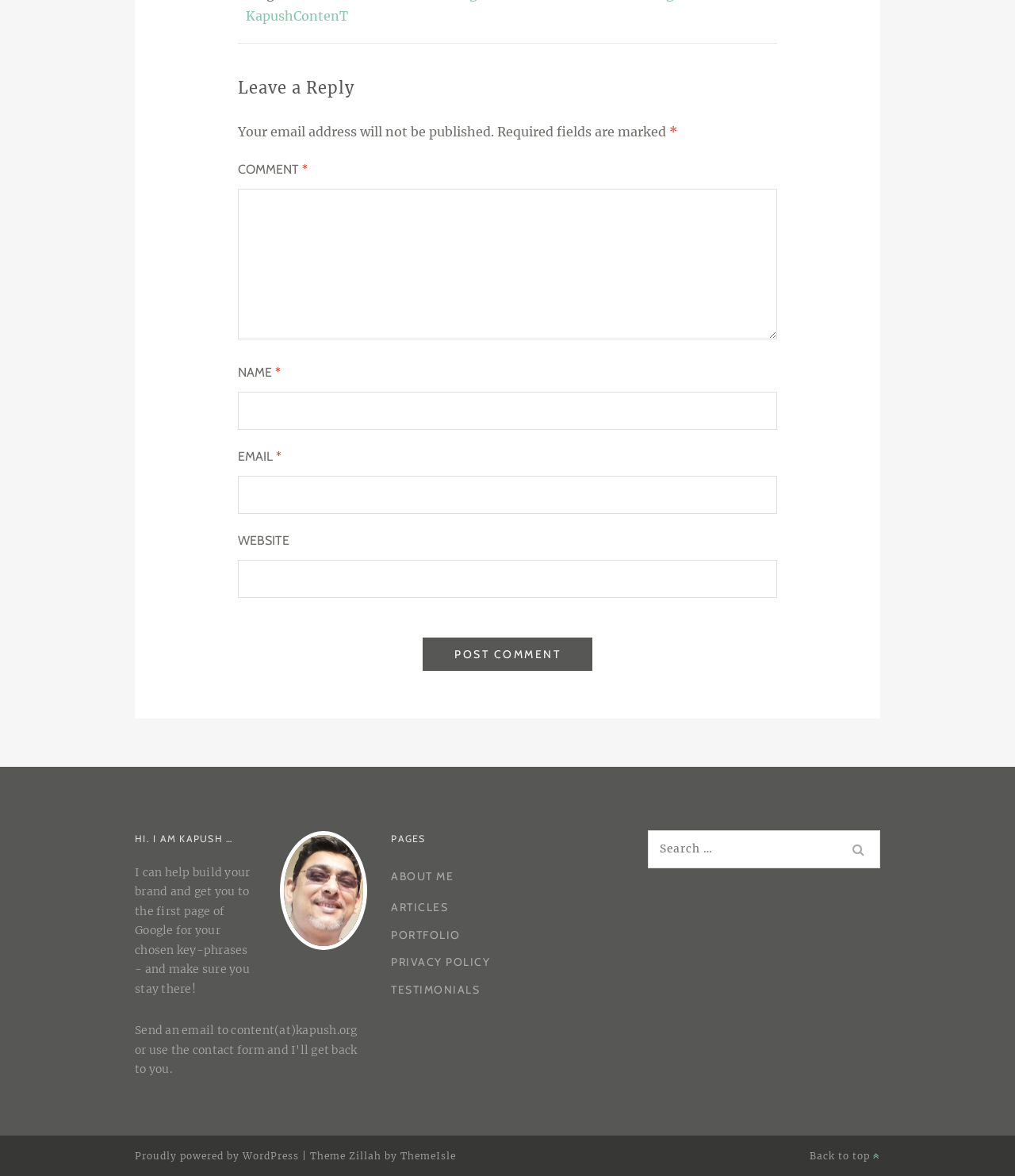Pinpoint the bounding box coordinates of the clickable element to carry out the following instruction: "Post a comment."

[0.416, 0.542, 0.584, 0.57]